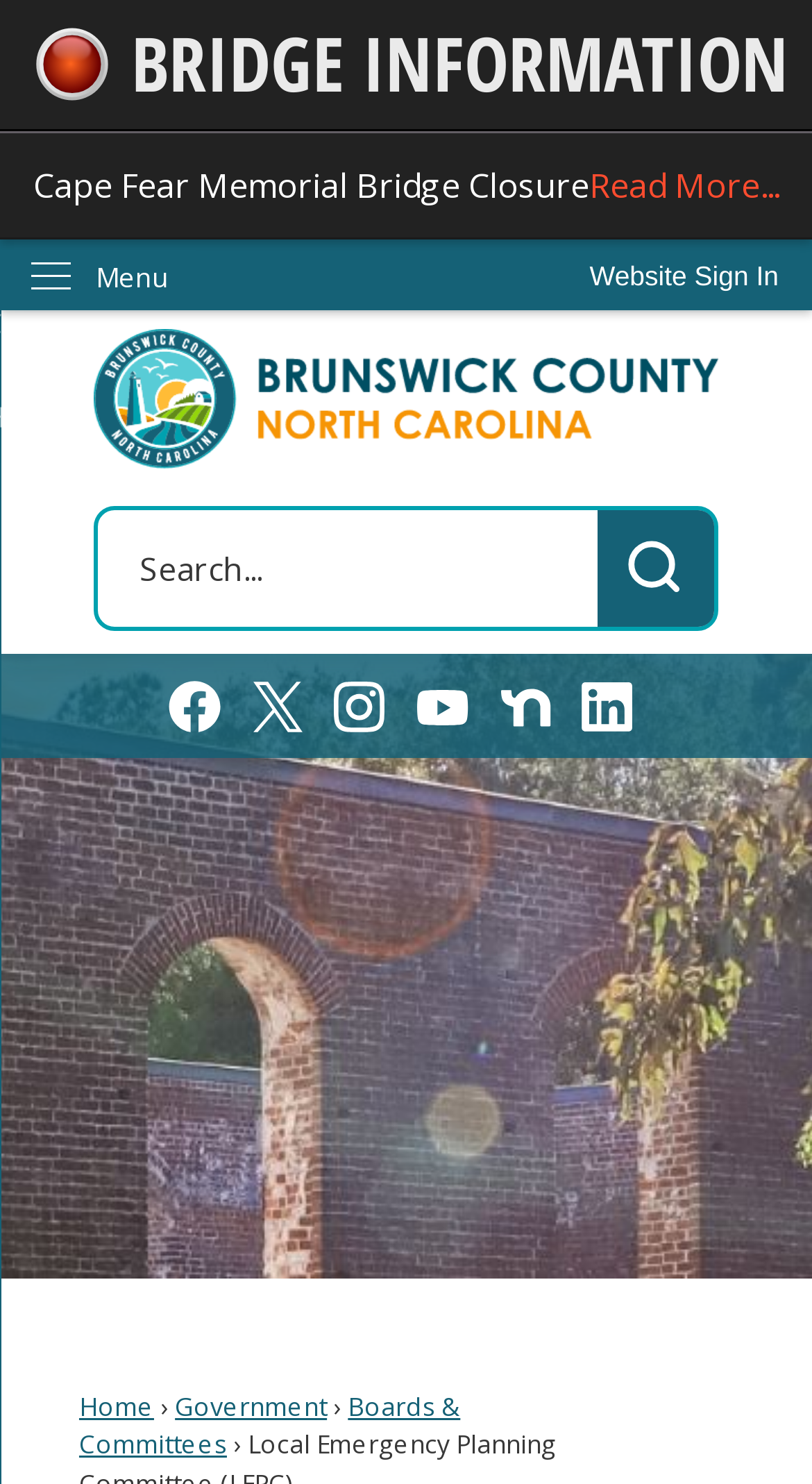Please find the bounding box coordinates of the clickable region needed to complete the following instruction: "Read more about Cape Fear Memorial Bridge Closure". The bounding box coordinates must consist of four float numbers between 0 and 1, i.e., [left, top, right, bottom].

[0.0, 0.088, 1.0, 0.162]